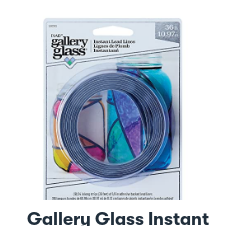Give a detailed account of what is happening in the image.

This image showcases the **Gallery Glass Instant Lead Lines**, a convenient crafting product designed for creating beautiful stained glass effects. The package contains eighteen strips, each measuring 24 inches in length and 1/8 inch in width, making it an ideal choice for DIY arts and crafts enthusiasts. The lead lines feature an adhesive backing, allowing for easy application on various glass surfaces, ensuring smooth and defined lines in your stained glass projects. The vibrant colors visible in the background hint at the creative potential of this product, perfect for both beginners and experienced artists looking to enhance their glasswork with realistic stained glass finishes.